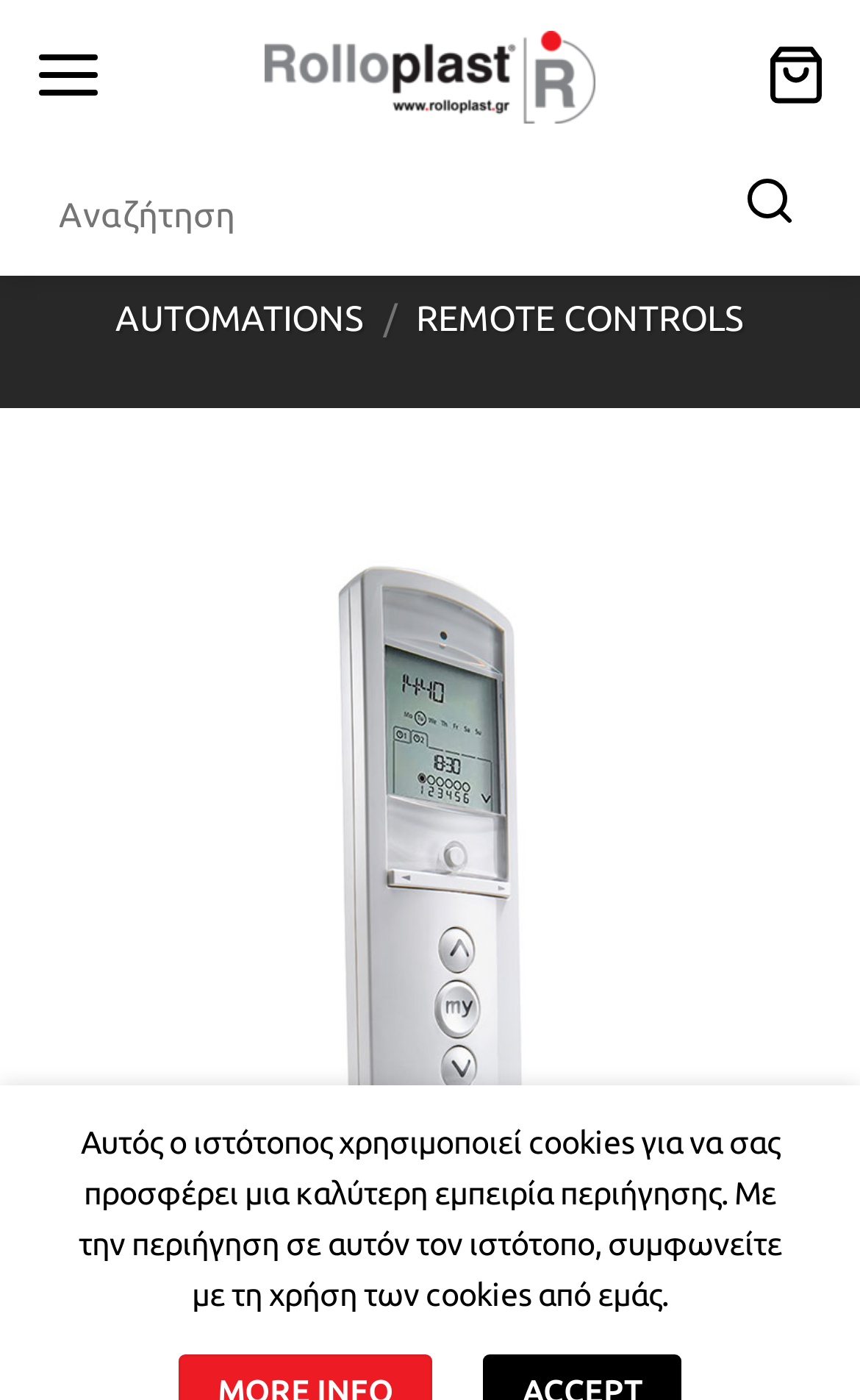Locate the bounding box coordinates of the element you need to click to accomplish the task described by this instruction: "Open menu".

[0.038, 0.013, 0.121, 0.098]